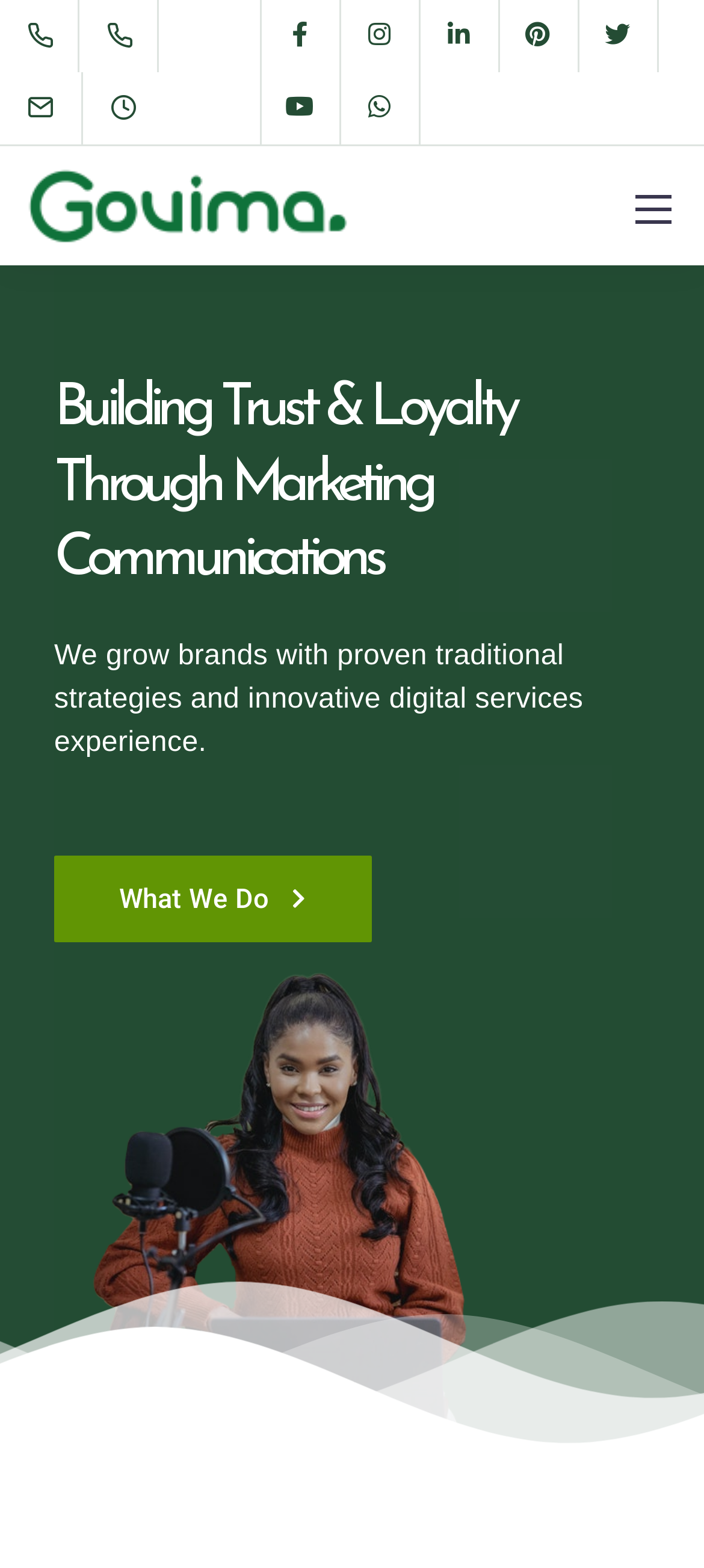What is the purpose of the company?
Look at the screenshot and give a one-word or phrase answer.

Grow brands